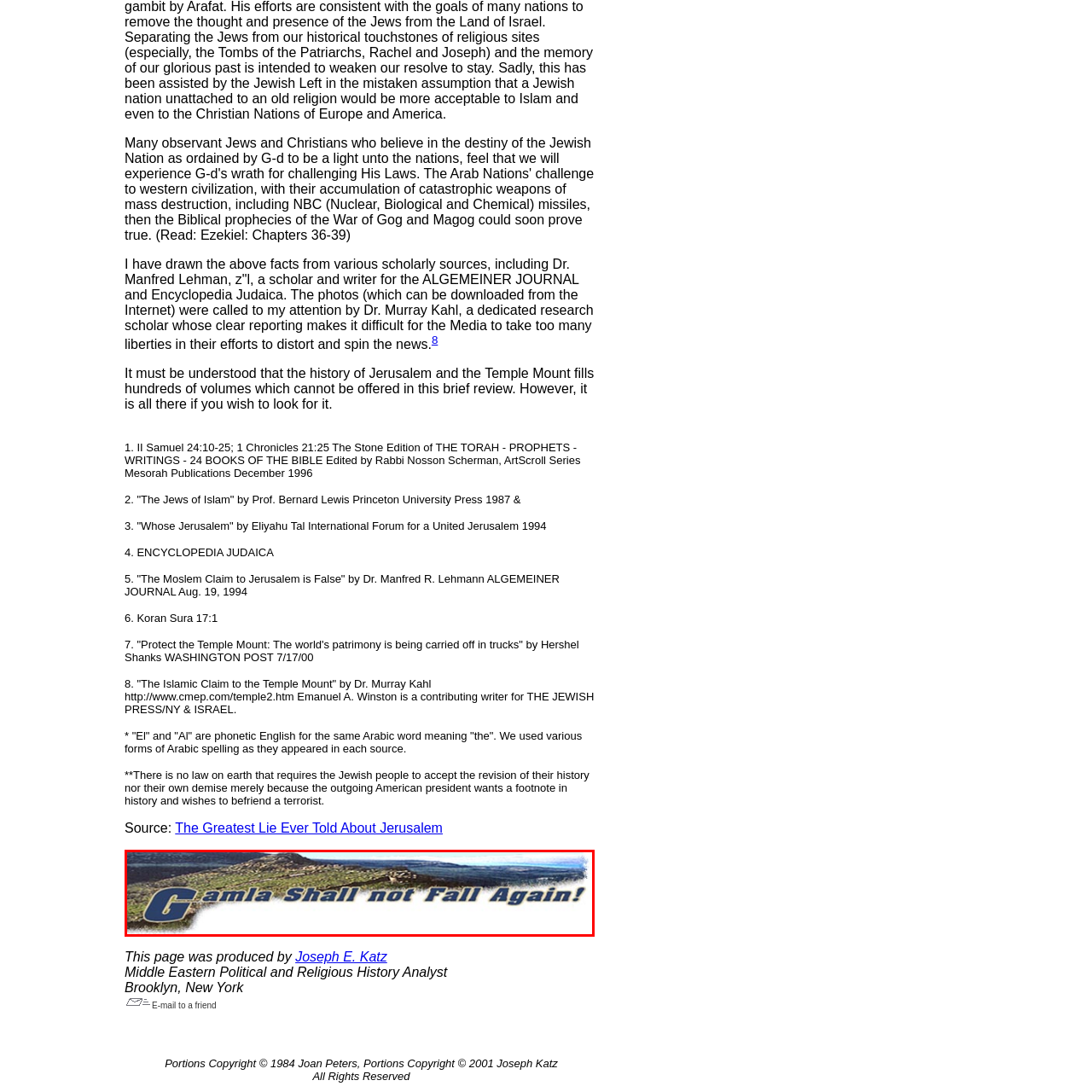Provide an in-depth description of the image within the red bounding box.

The image features a panoramic view of Gamla, a historic site in the Golan Heights, Israel, prominently illustrated against a backdrop of rolling hills and lush greenery. Superimposed over this scenic landscape are the bold words "Gamla Shall not Fall Again!" in striking blue and gold typography, reflecting a passionate declaration likely linked to the historical significance of Gamla, which was an important Jewish settlement during the First Jewish-Roman War. The phrase symbolizes resilience and a commitment to preserving the site's heritage.